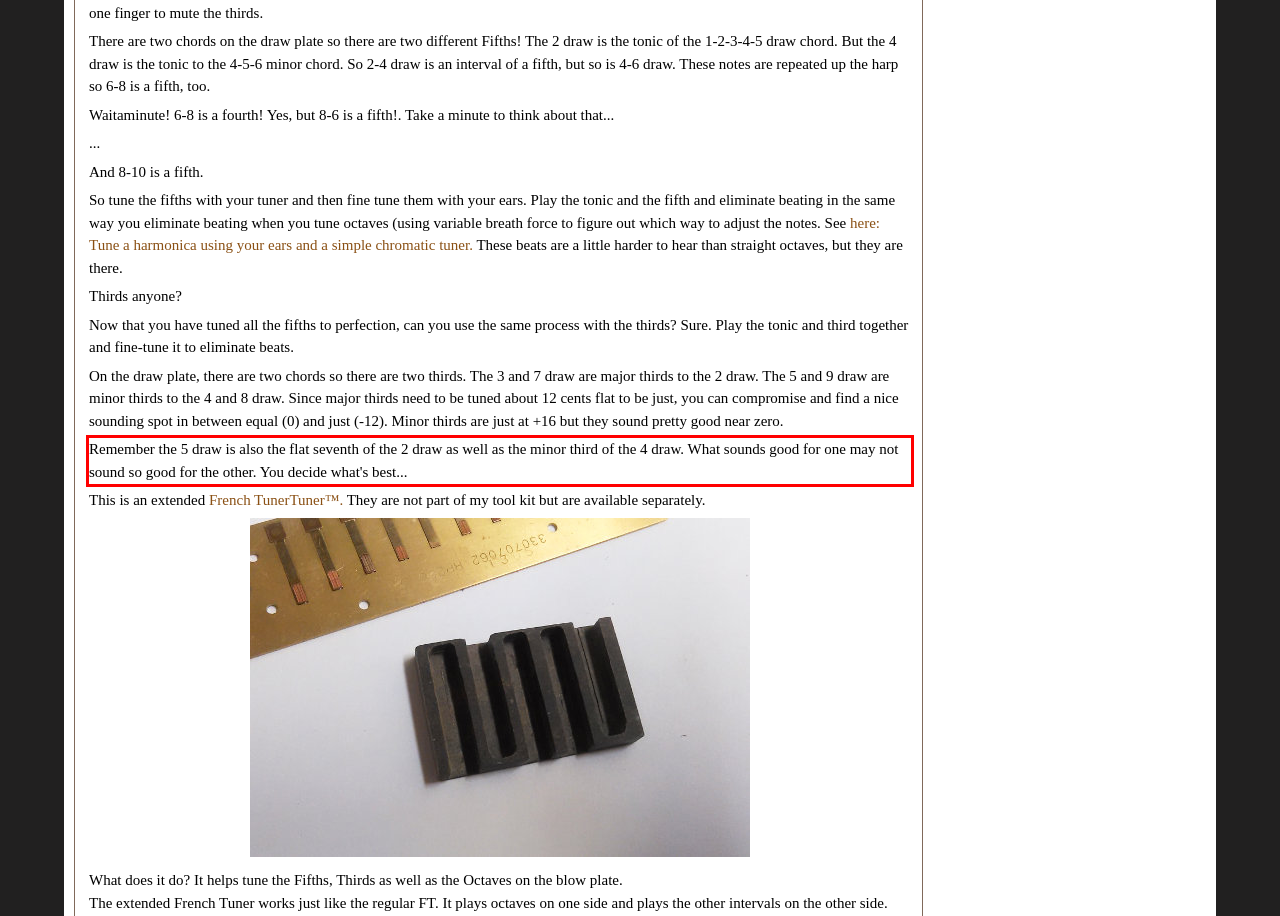Please analyze the screenshot of a webpage and extract the text content within the red bounding box using OCR.

Remember the 5 draw is also the flat seventh of the 2 draw as well as the minor third of the 4 draw. What sounds good for one may not sound so good for the other. You decide what's best...